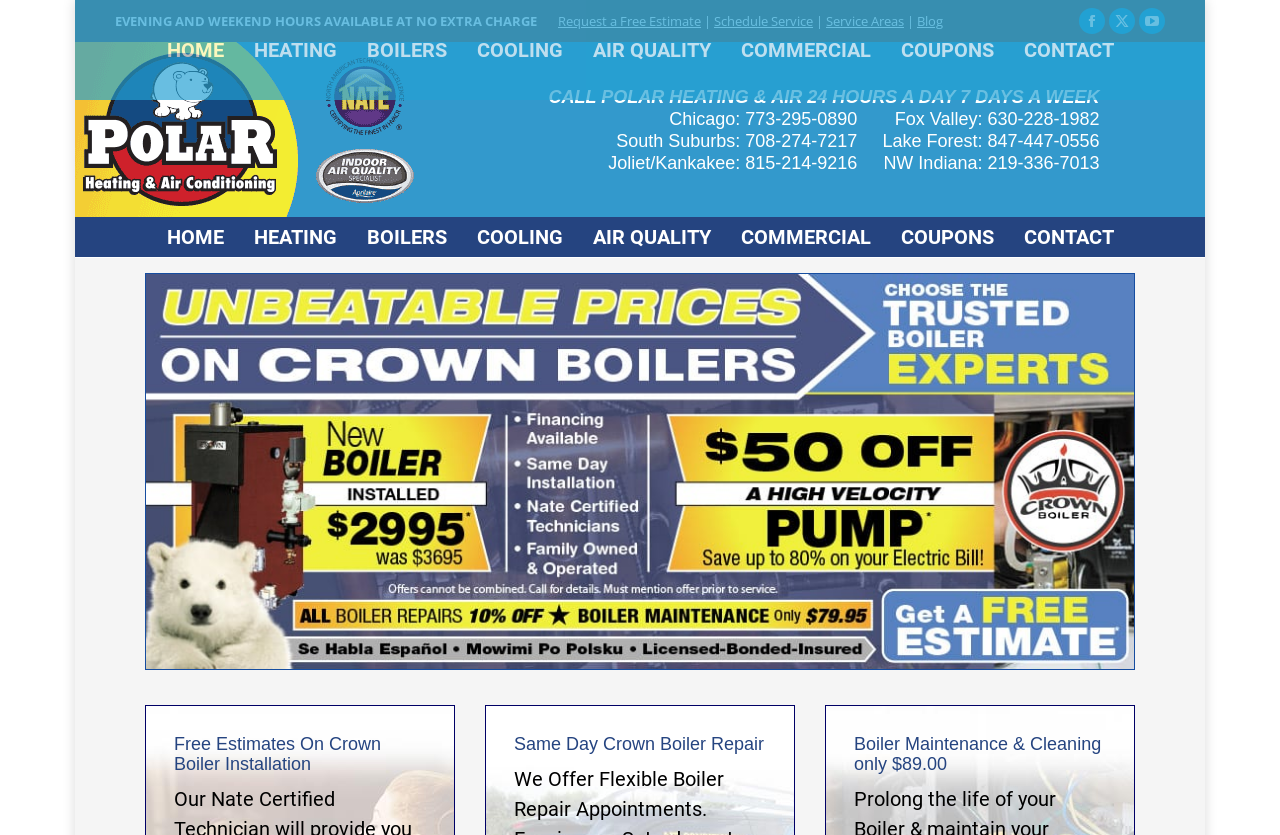Please locate and retrieve the main header text of the webpage.

Crown Boiler Installation | Sales | Repair – Chicago, IL